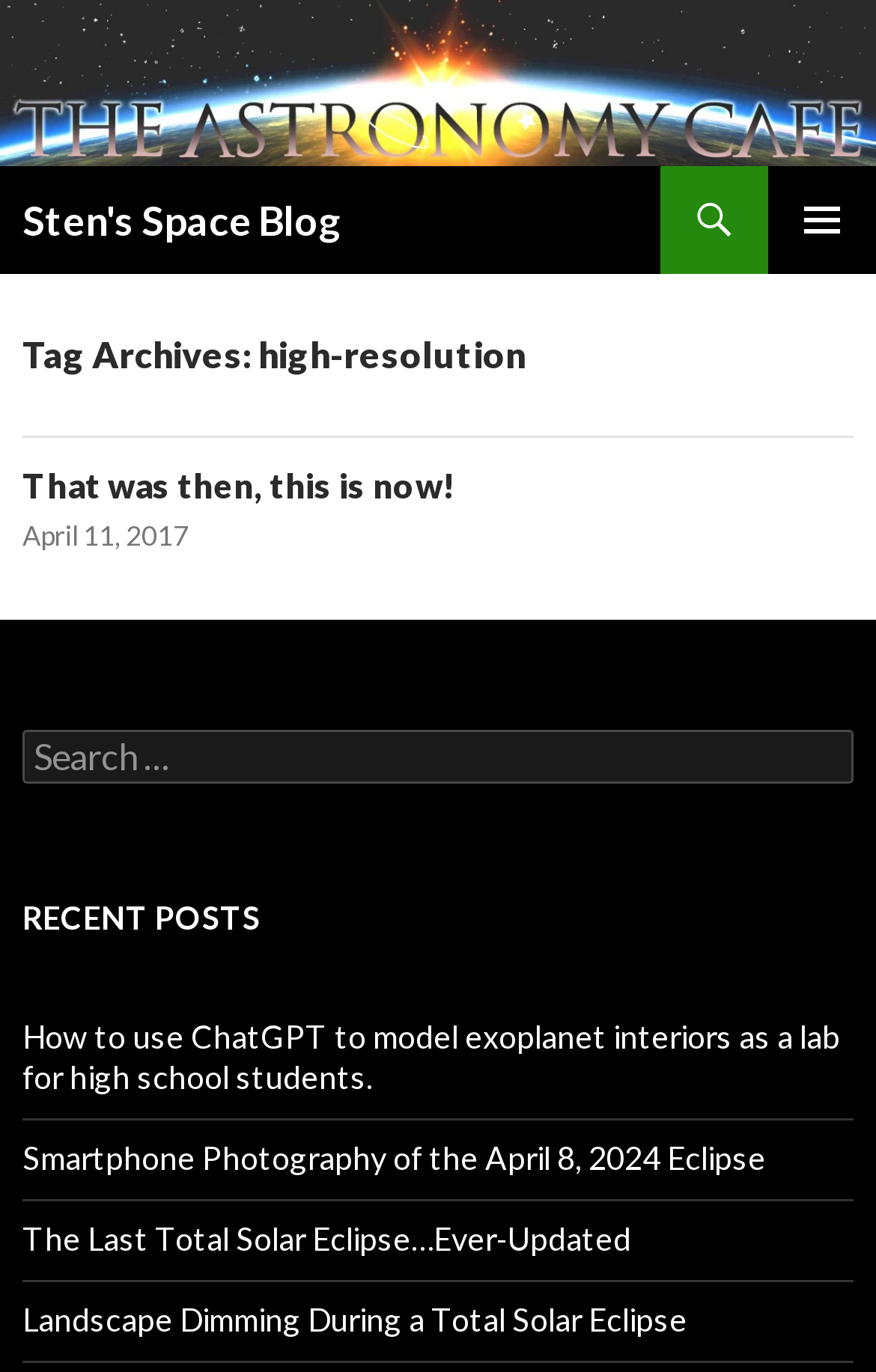Please identify the bounding box coordinates of the region to click in order to complete the given instruction: "open the primary menu". The coordinates should be four float numbers between 0 and 1, i.e., [left, top, right, bottom].

[0.877, 0.121, 1.0, 0.2]